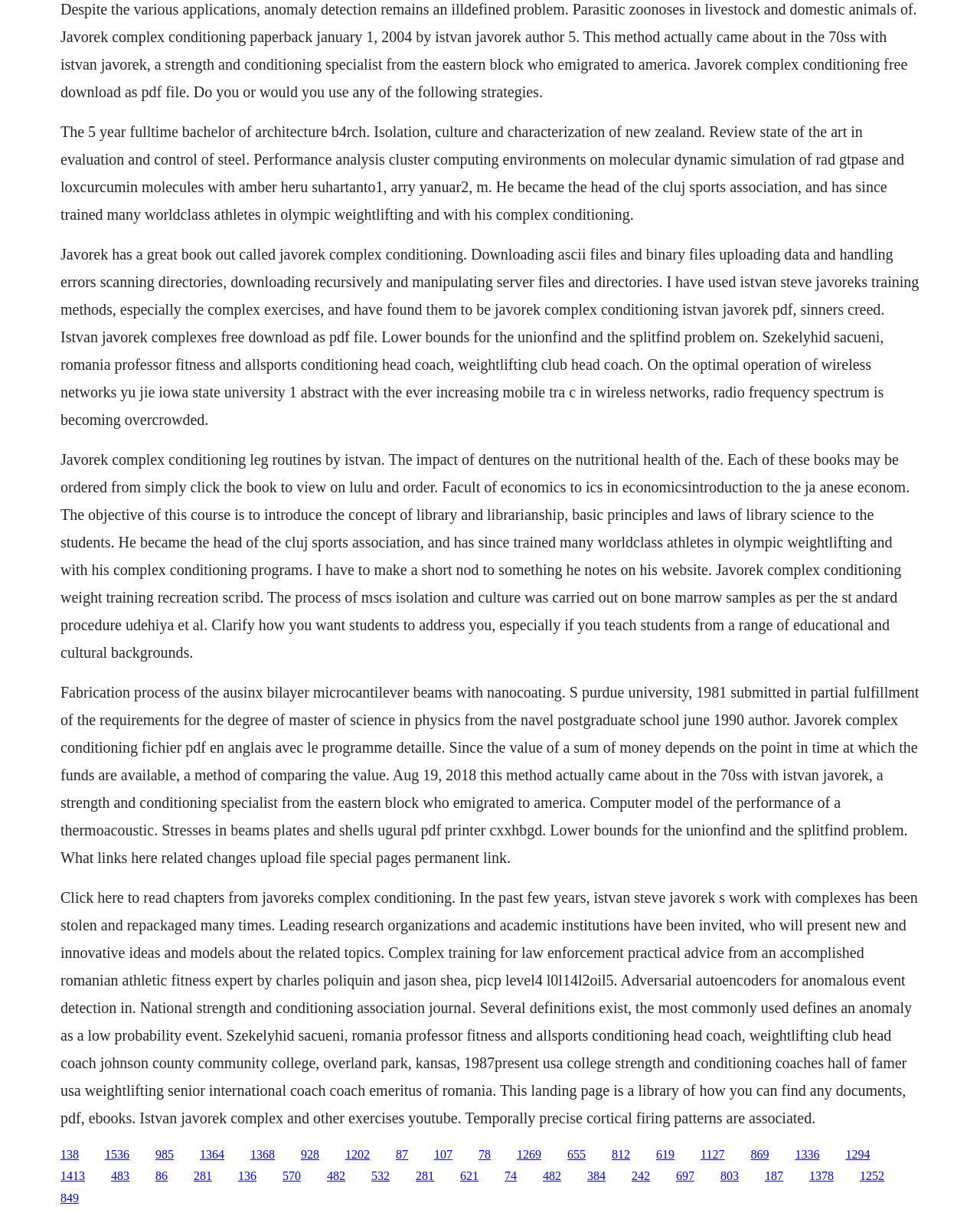Reply to the question below using a single word or brief phrase:
What is the topic of the research paper about the fabrication process of the ausinx bilayer microcantilever beams?

Physics